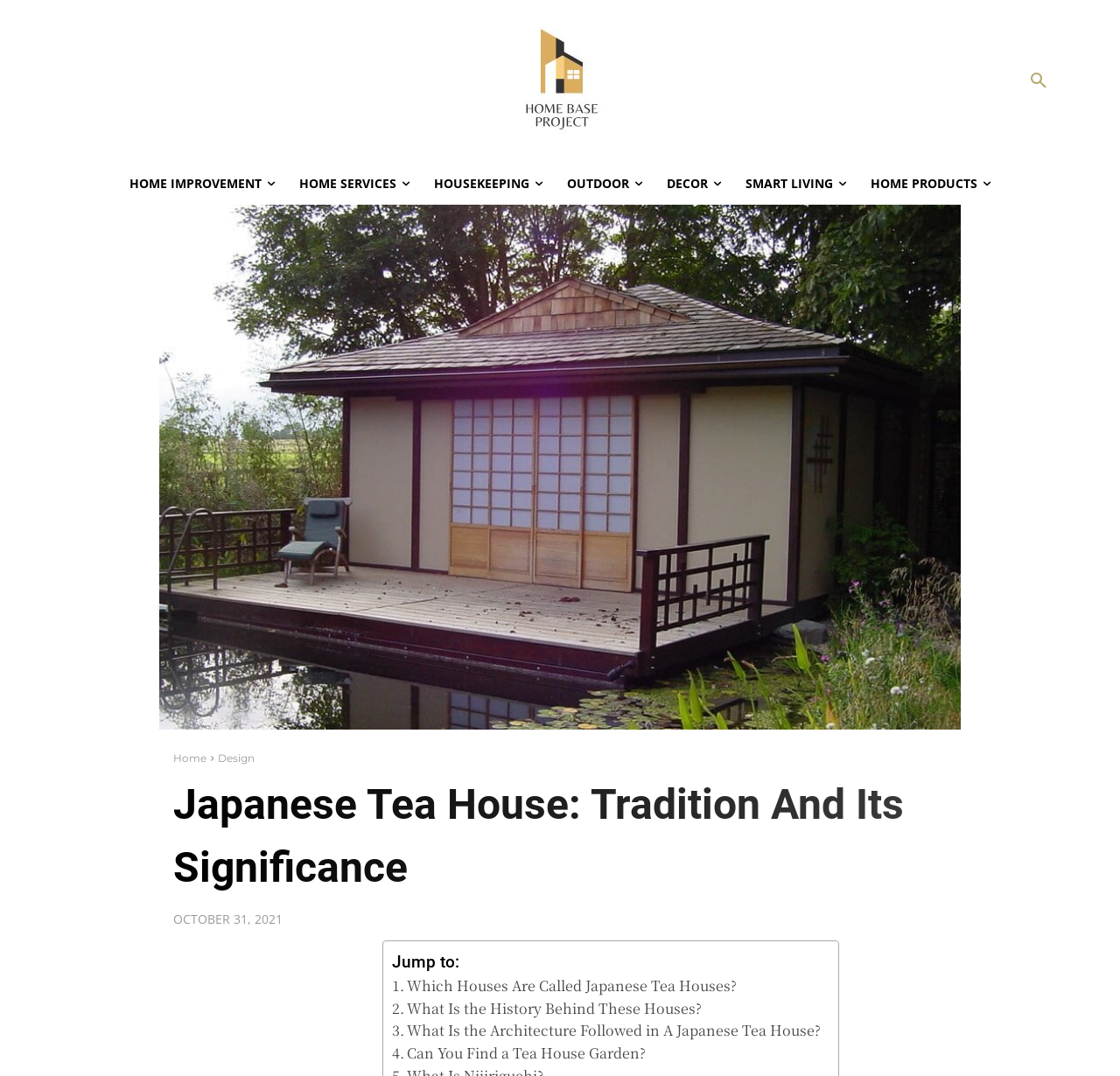Identify the bounding box coordinates of the HTML element based on this description: "© 2019 Eyecare Associates, PLLC".

None